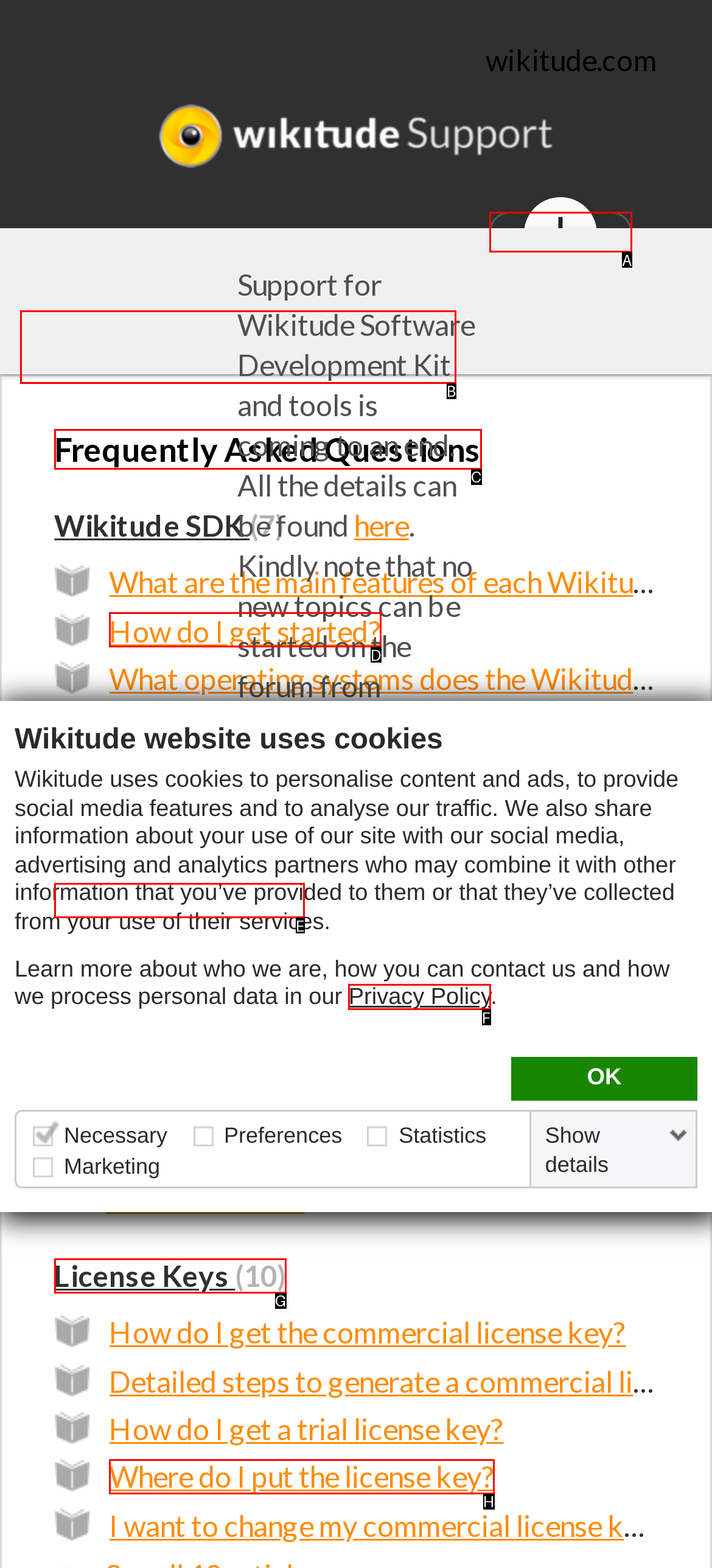Using the element description: play_for_work, select the HTML element that matches best. Answer with the letter of your choice.

A